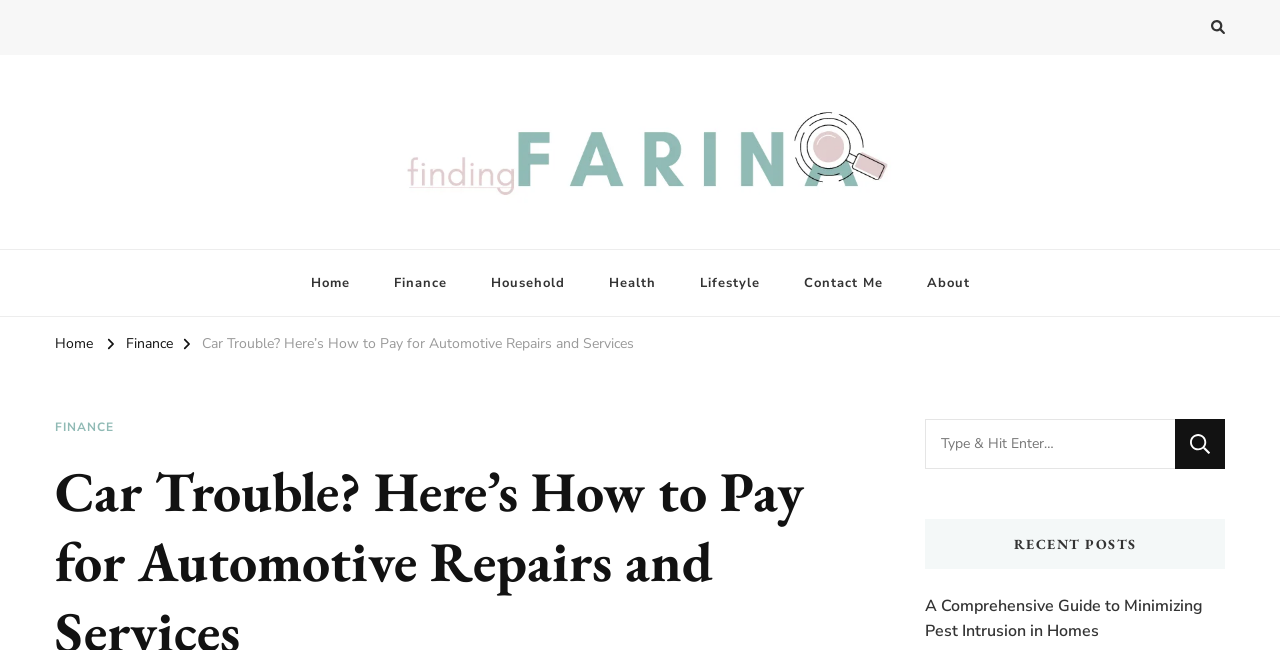Find and provide the bounding box coordinates for the UI element described with: "Contact Me".

[0.611, 0.384, 0.707, 0.487]